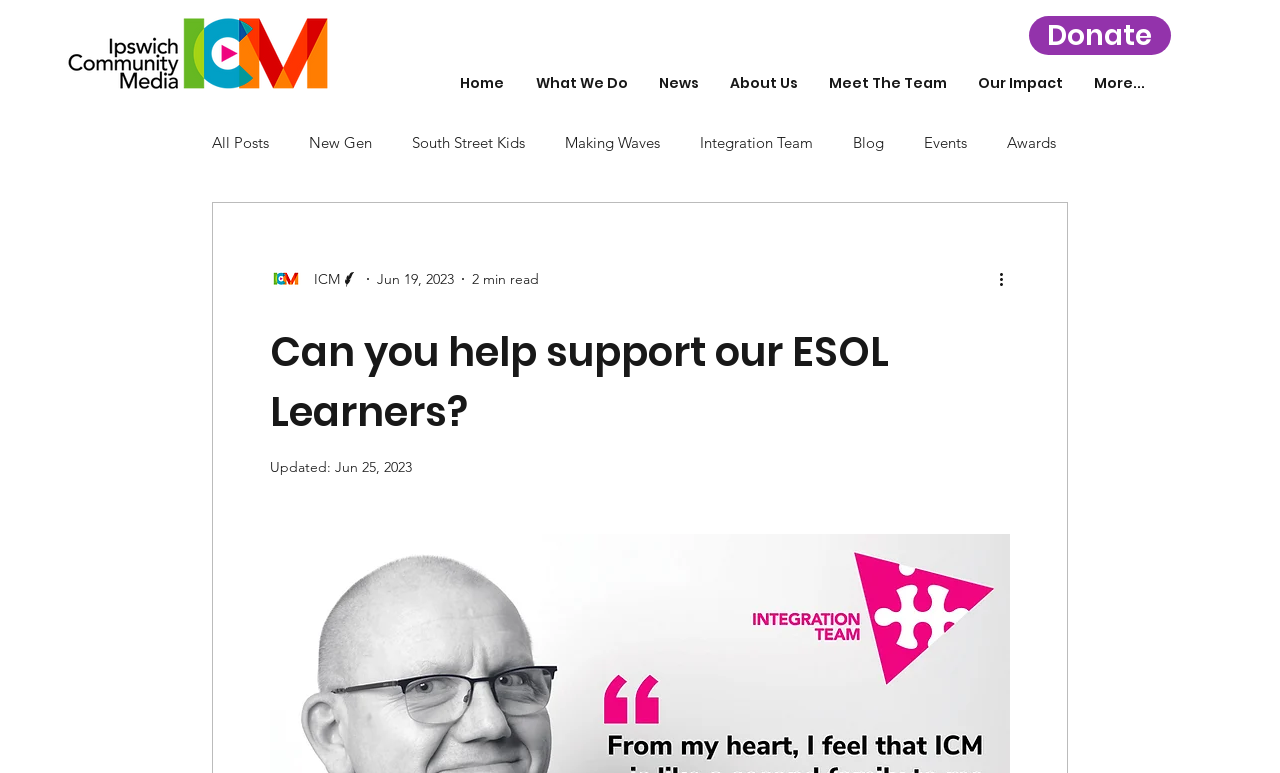Please extract the webpage's main title and generate its text content.

Can you help support our ESOL Learners?